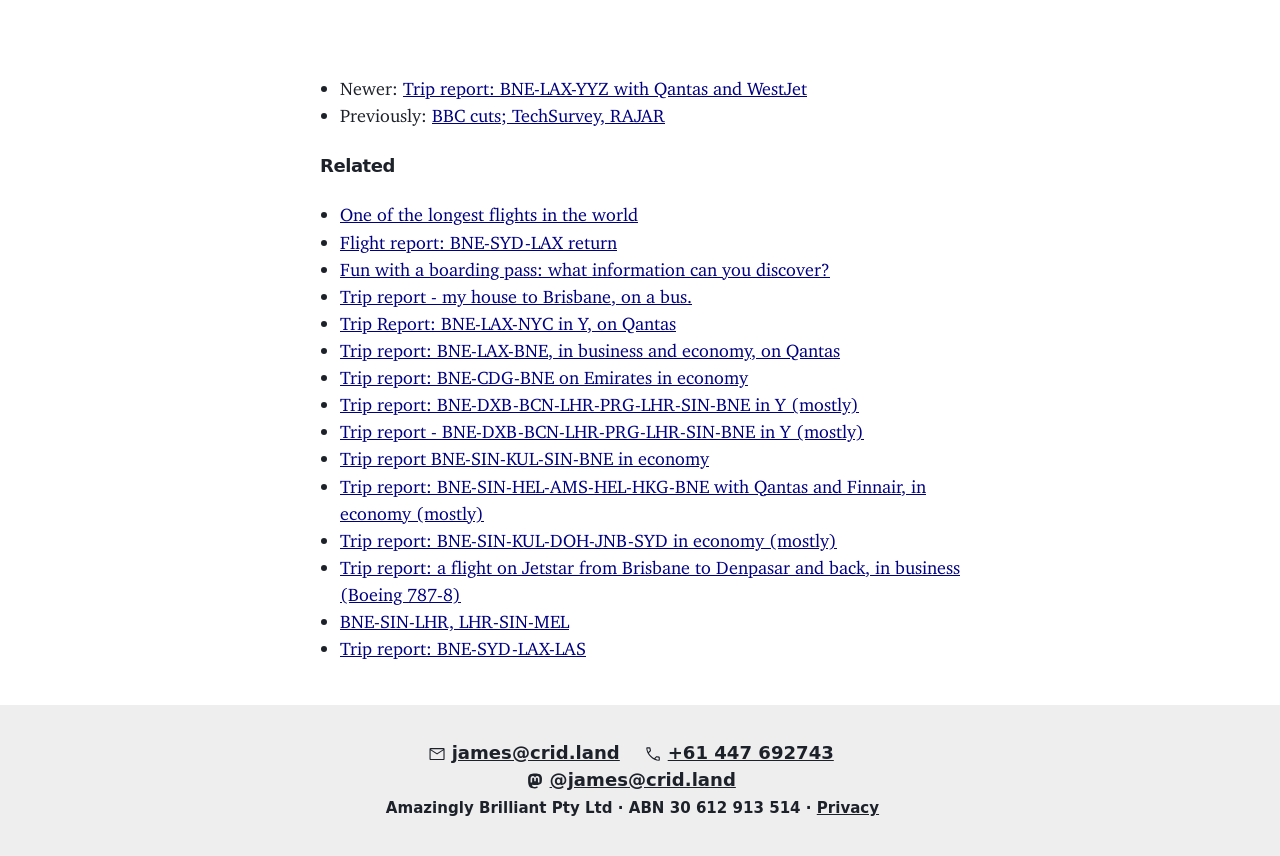How many contact methods are provided at the bottom of the page?
Based on the content of the image, thoroughly explain and answer the question.

I looked at the bottom of the page, where I found three contact methods: an email address, a phone number, and a social media handle.